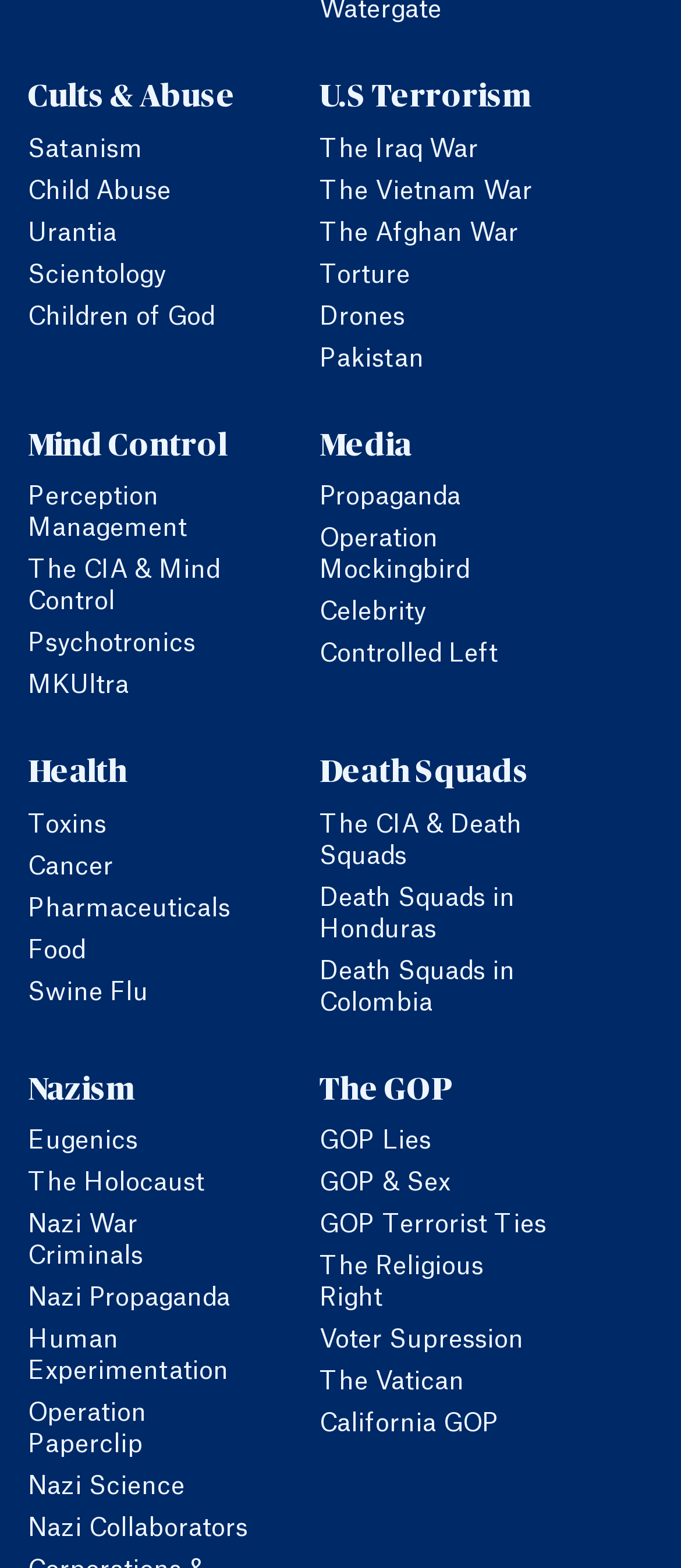Given the element description: "Drones", predict the bounding box coordinates of the UI element it refers to, using four float numbers between 0 and 1, i.e., [left, top, right, bottom].

[0.469, 0.194, 0.595, 0.21]